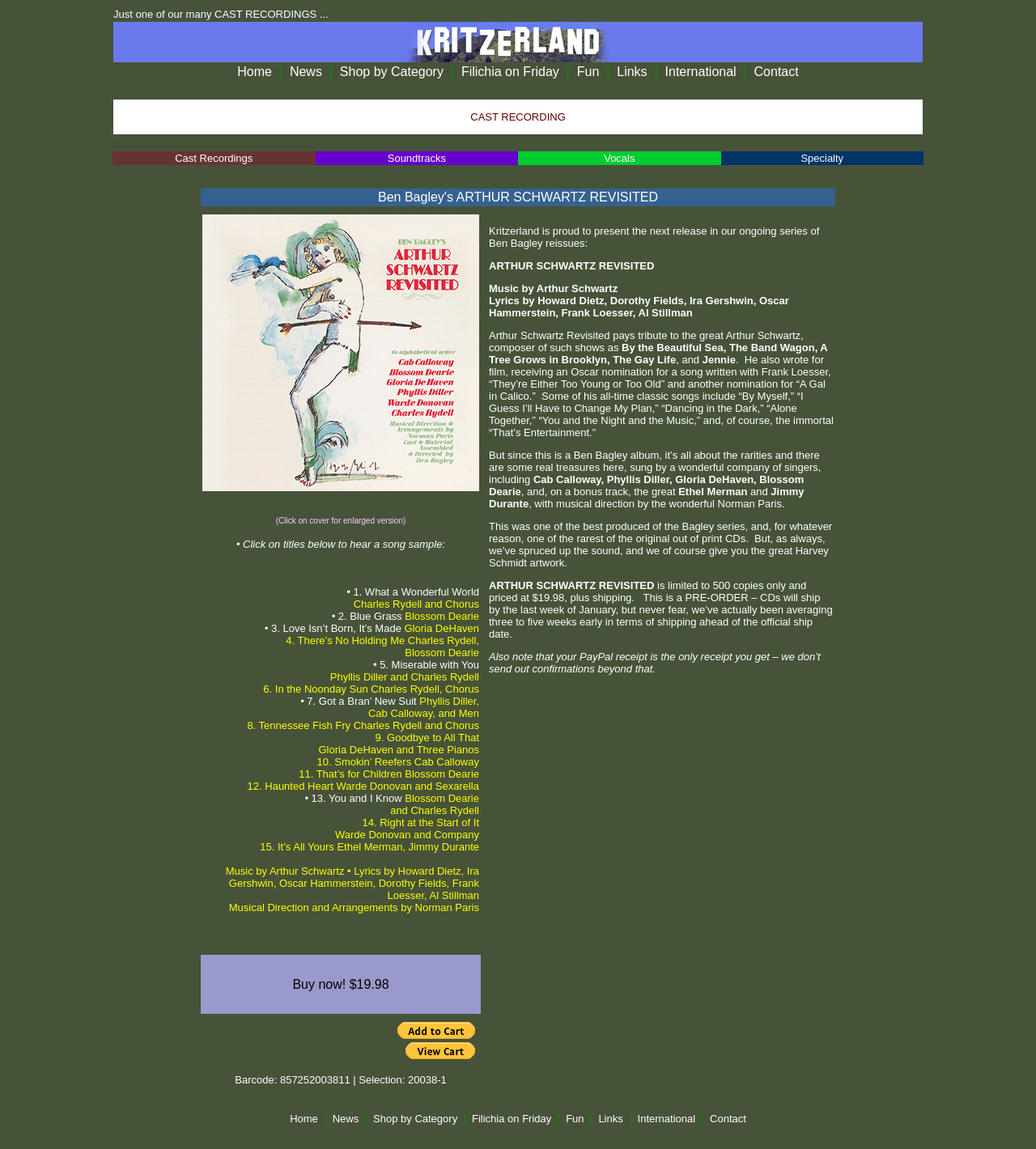Provide the bounding box coordinates of the area you need to click to execute the following instruction: "Read about Ben Bagley's ARTHUR SCHWARTZ REVISITED".

[0.194, 0.164, 0.806, 0.18]